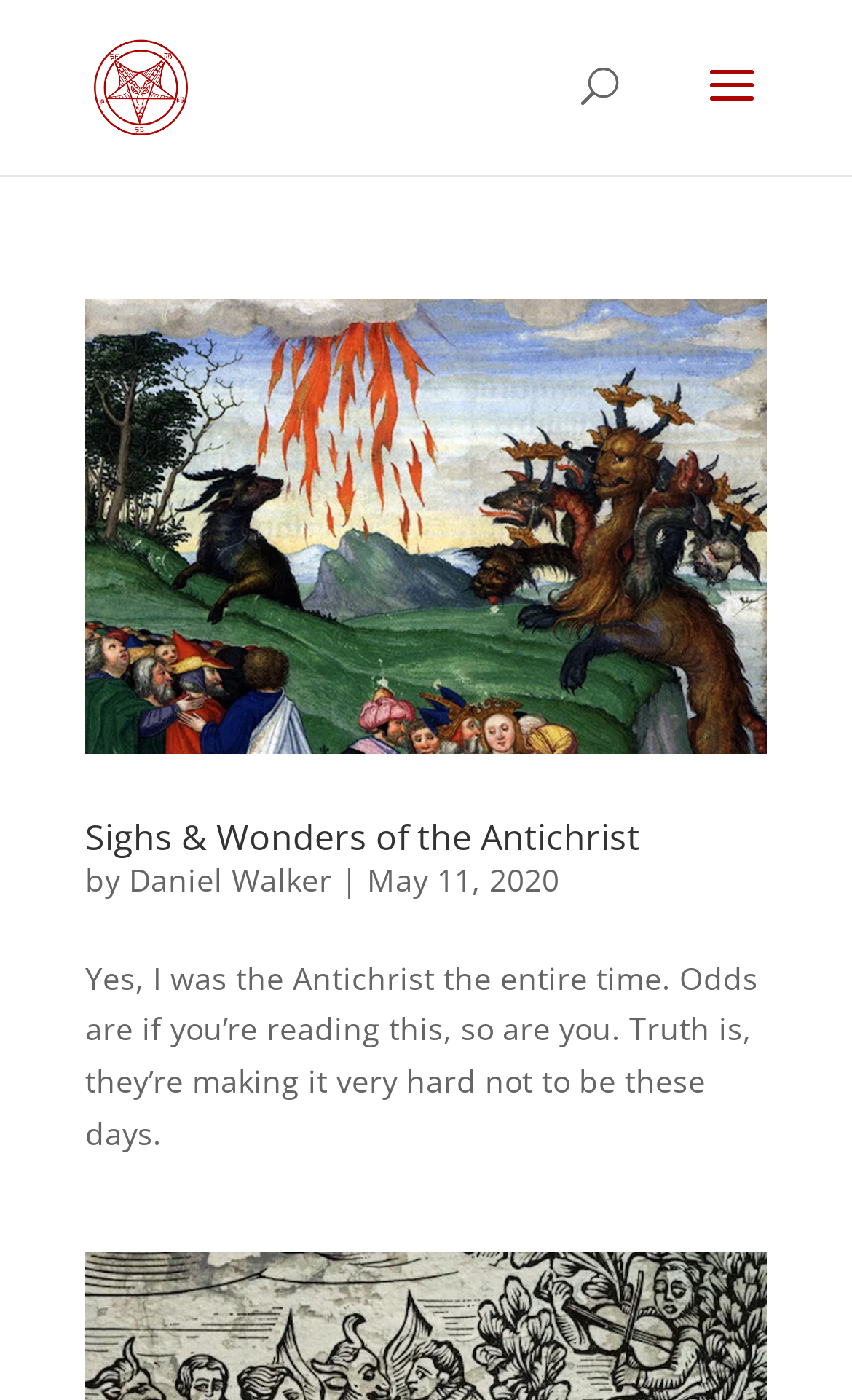Identify the bounding box coordinates for the UI element described as follows: alt="Satanic Bay Area". Use the format (top-left x, top-left y, bottom-right x, bottom-right y) and ensure all values are floating point numbers between 0 and 1.

[0.11, 0.045, 0.221, 0.075]